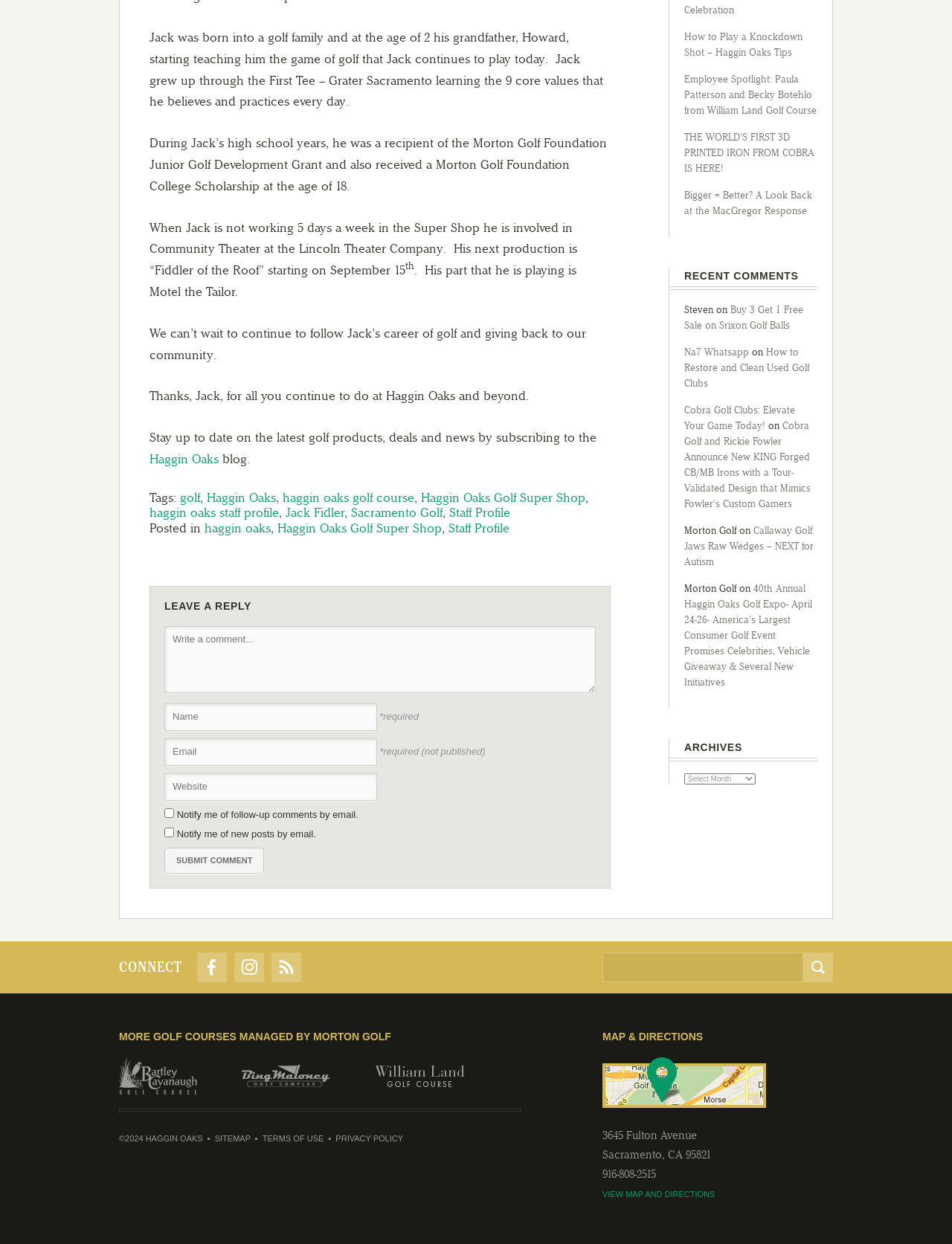Determine the bounding box coordinates of the element that should be clicked to execute the following command: "Search".

[0.633, 0.757, 0.875, 0.781]